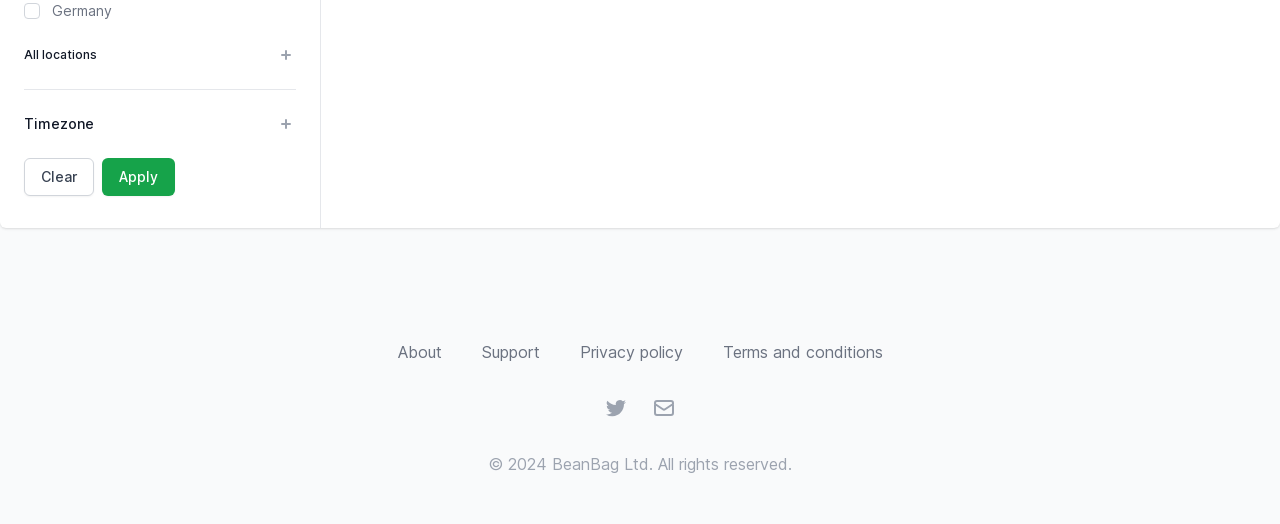Kindly determine the bounding box coordinates for the area that needs to be clicked to execute this instruction: "Clear filters".

[0.019, 0.302, 0.073, 0.374]